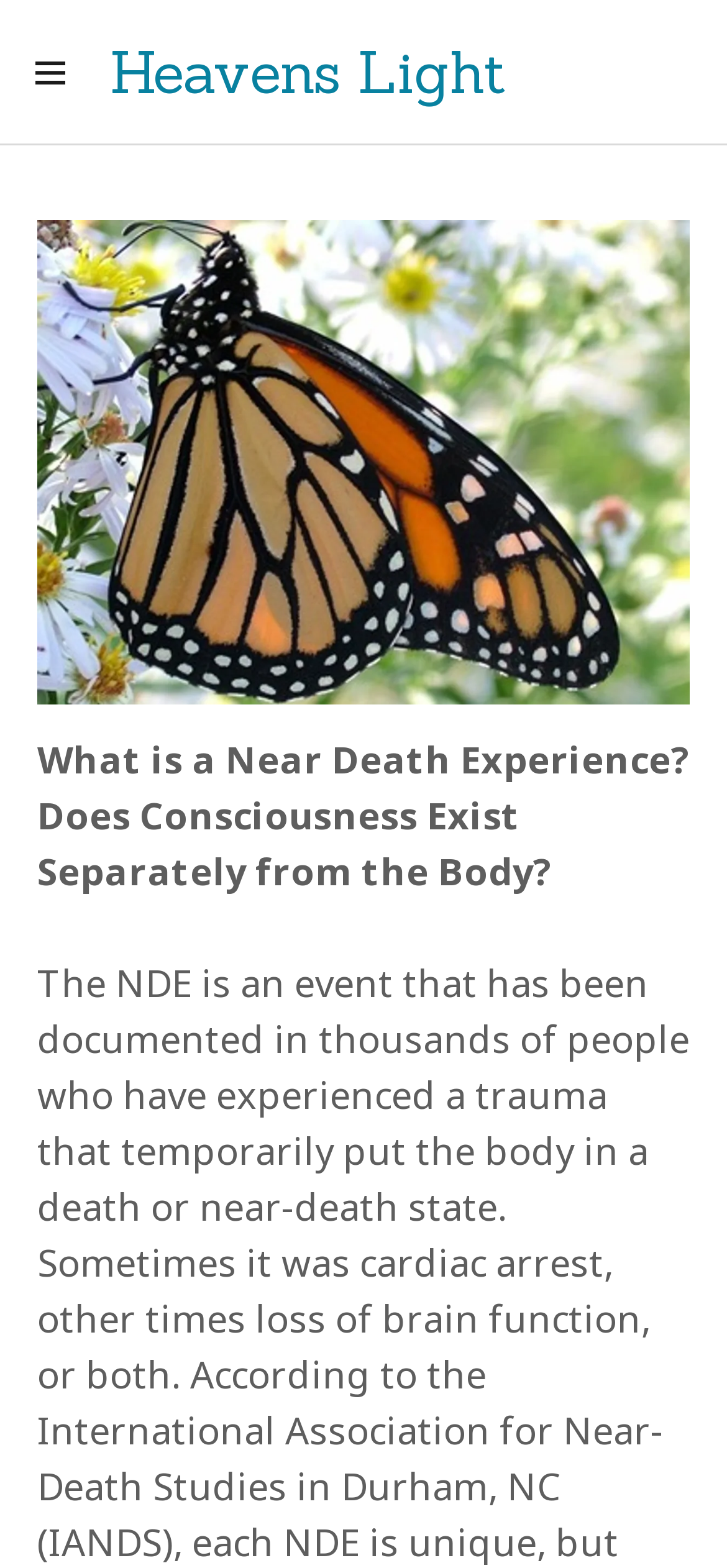Locate the bounding box coordinates of the segment that needs to be clicked to meet this instruction: "Go to Heavens Light homepage".

[0.151, 0.024, 0.695, 0.068]